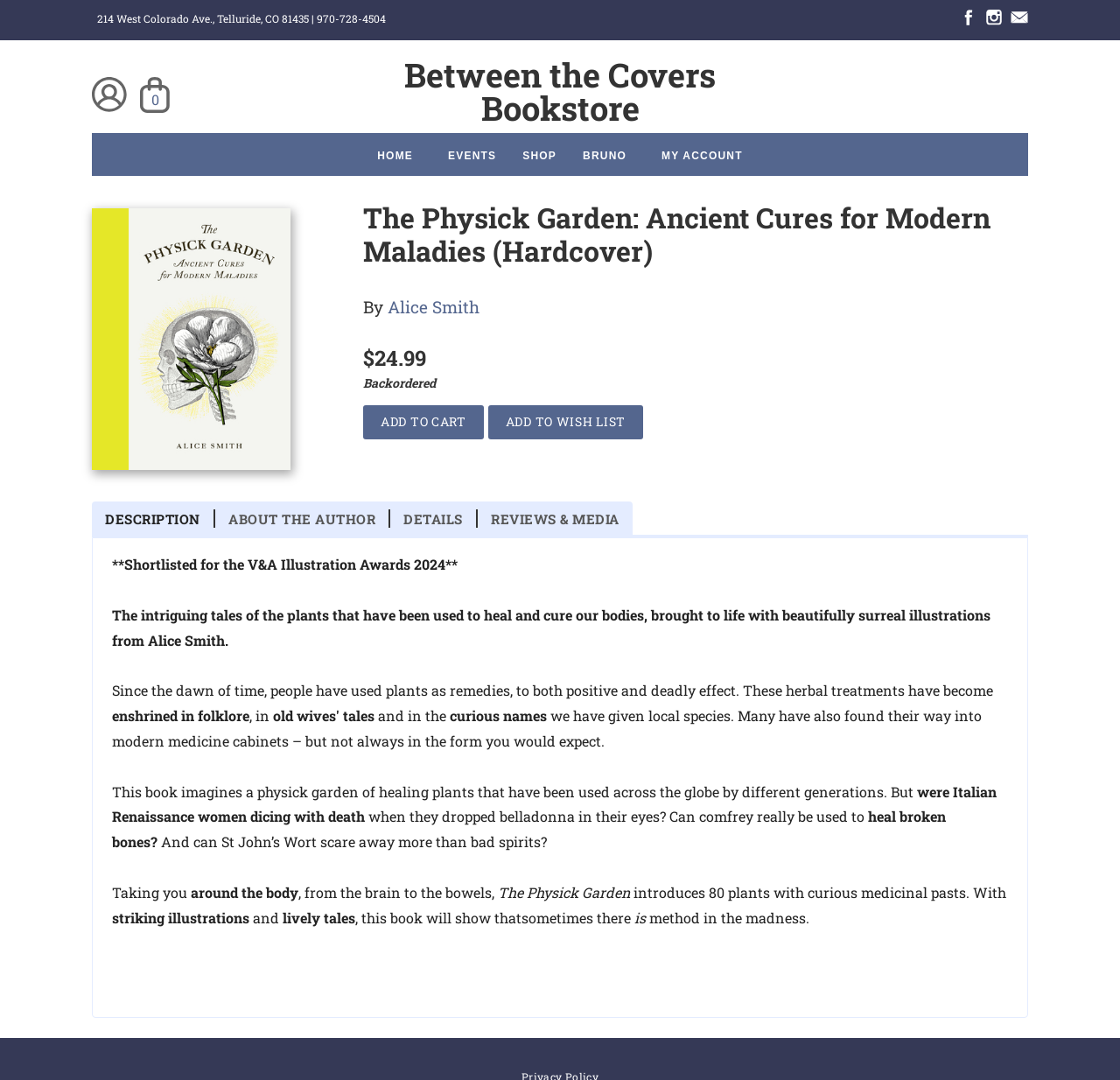Please specify the bounding box coordinates of the clickable section necessary to execute the following command: "Follow the 'Facebook' link".

[0.857, 0.008, 0.873, 0.024]